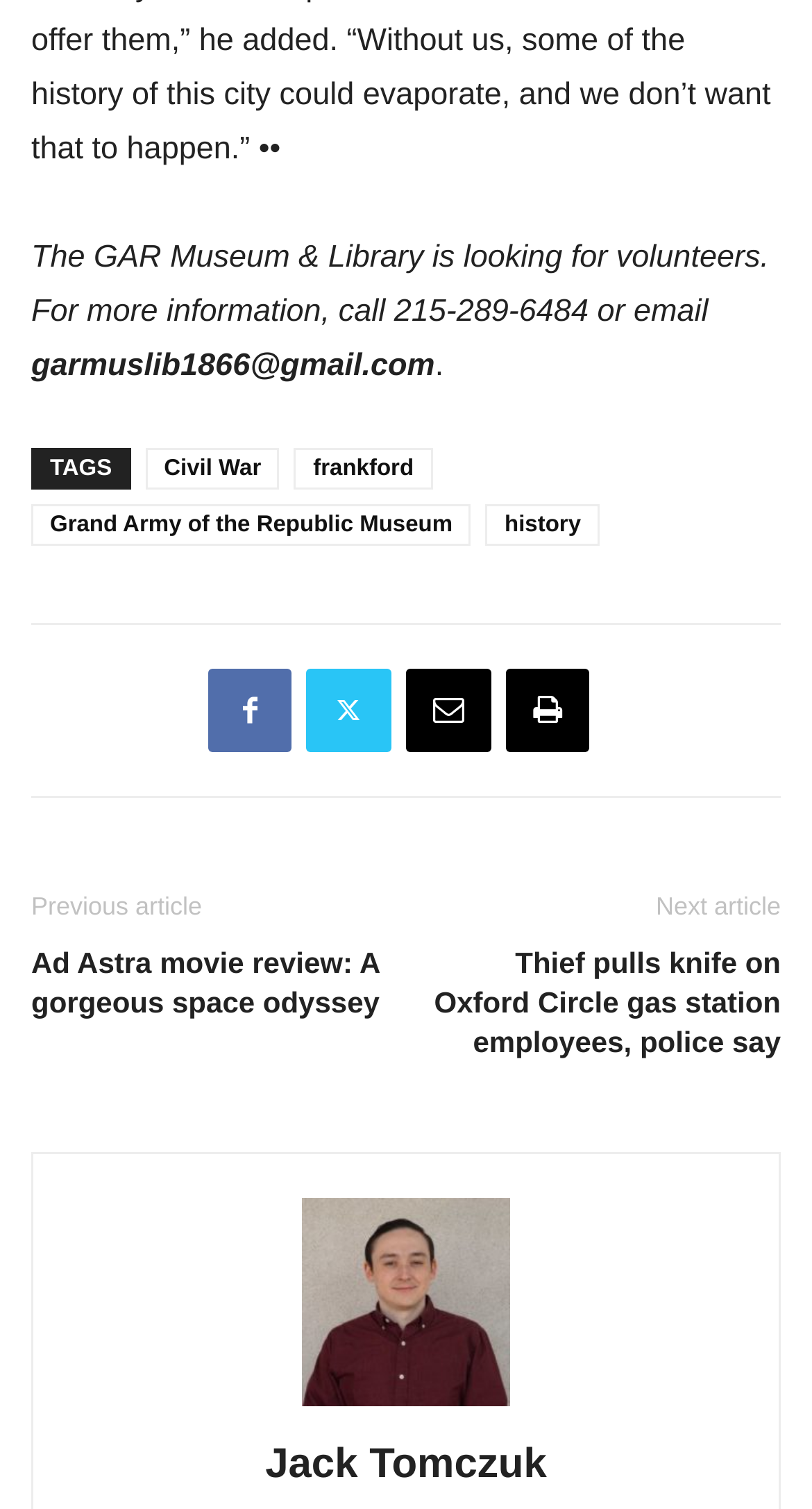Using the provided element description: "parent_node: Skip to content", identify the bounding box coordinates. The coordinates should be four floats between 0 and 1 in the order [left, top, right, bottom].

None